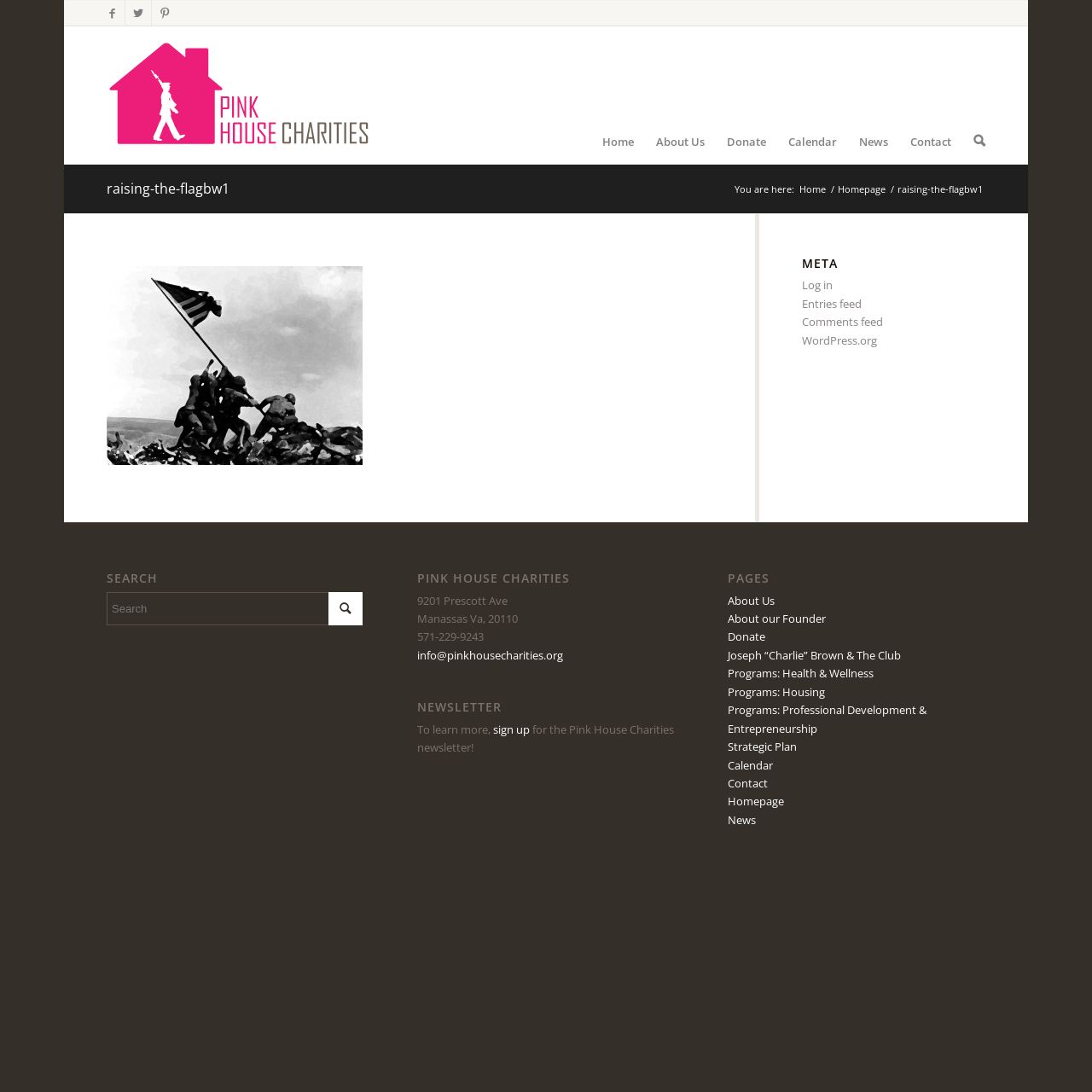What is the phone number of the organization? Look at the image and give a one-word or short phrase answer.

571-229-9243